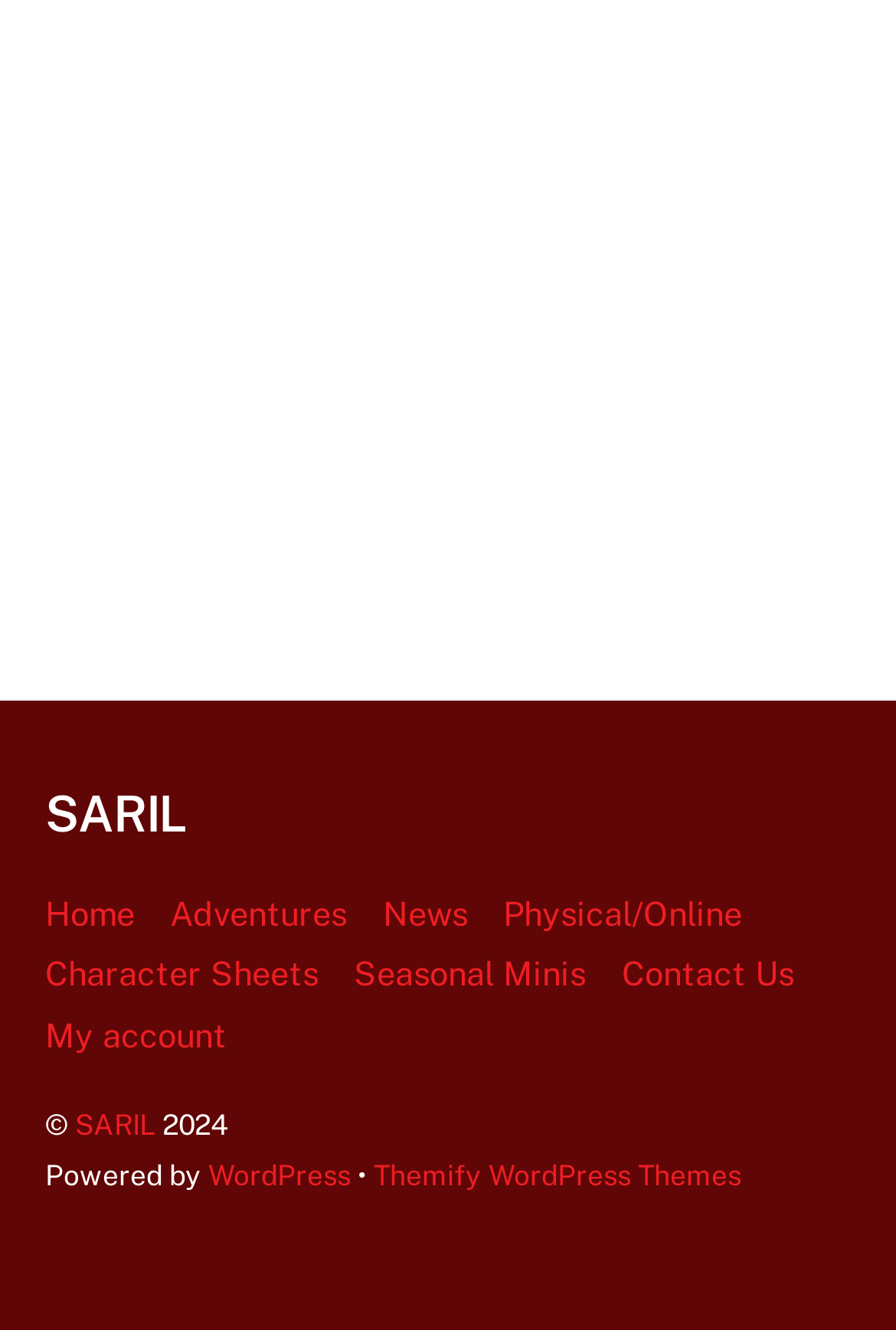What is the current status of the webpage?
Carefully examine the image and provide a detailed answer to the question.

The webpage has a heading that says 'Move along now. Nothing to see here you looky loos.' and a static text that says 'This is an empty space. It won’t be empty forever, but it will be for quite some time.' This suggests that the webpage is currently under construction or not fully developed.